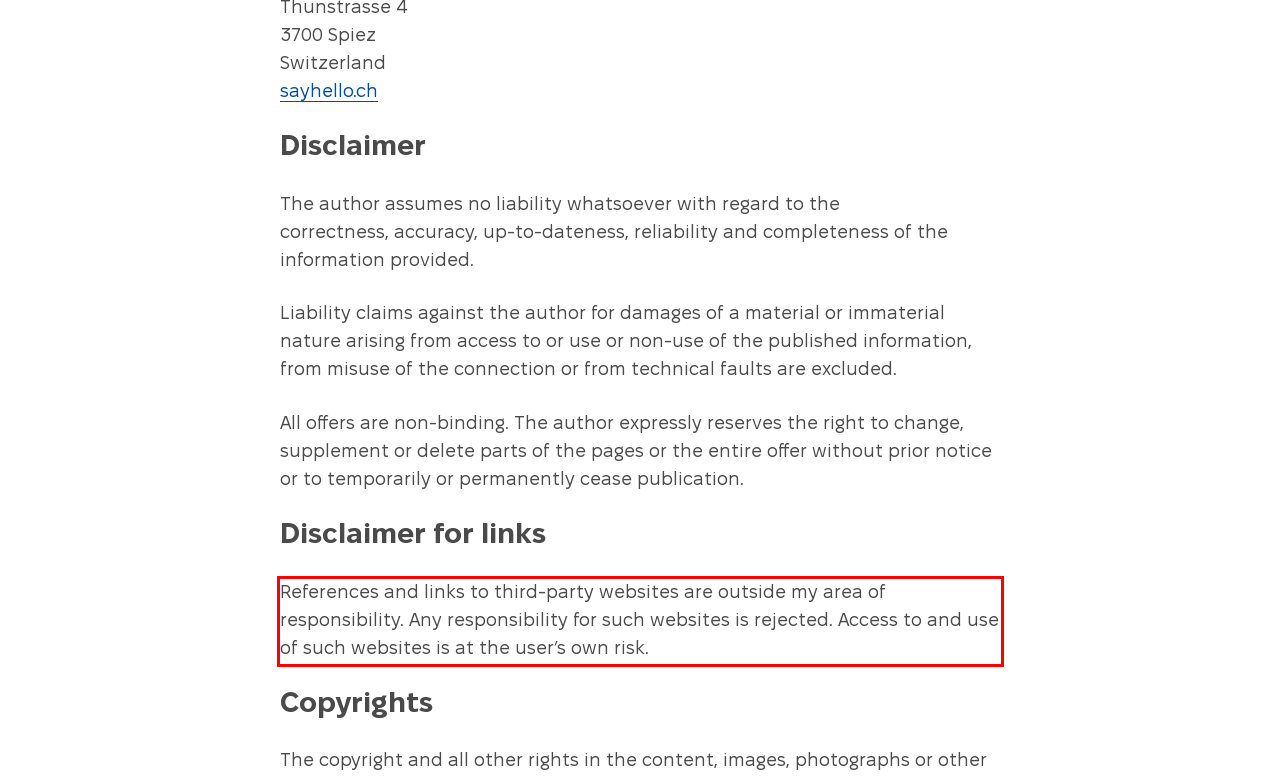Please identify the text within the red rectangular bounding box in the provided webpage screenshot.

References and links to third-party websites are outside my area of responsibility. Any responsibility for such websites is rejected. Access to and use of such websites is at the user’s own risk.